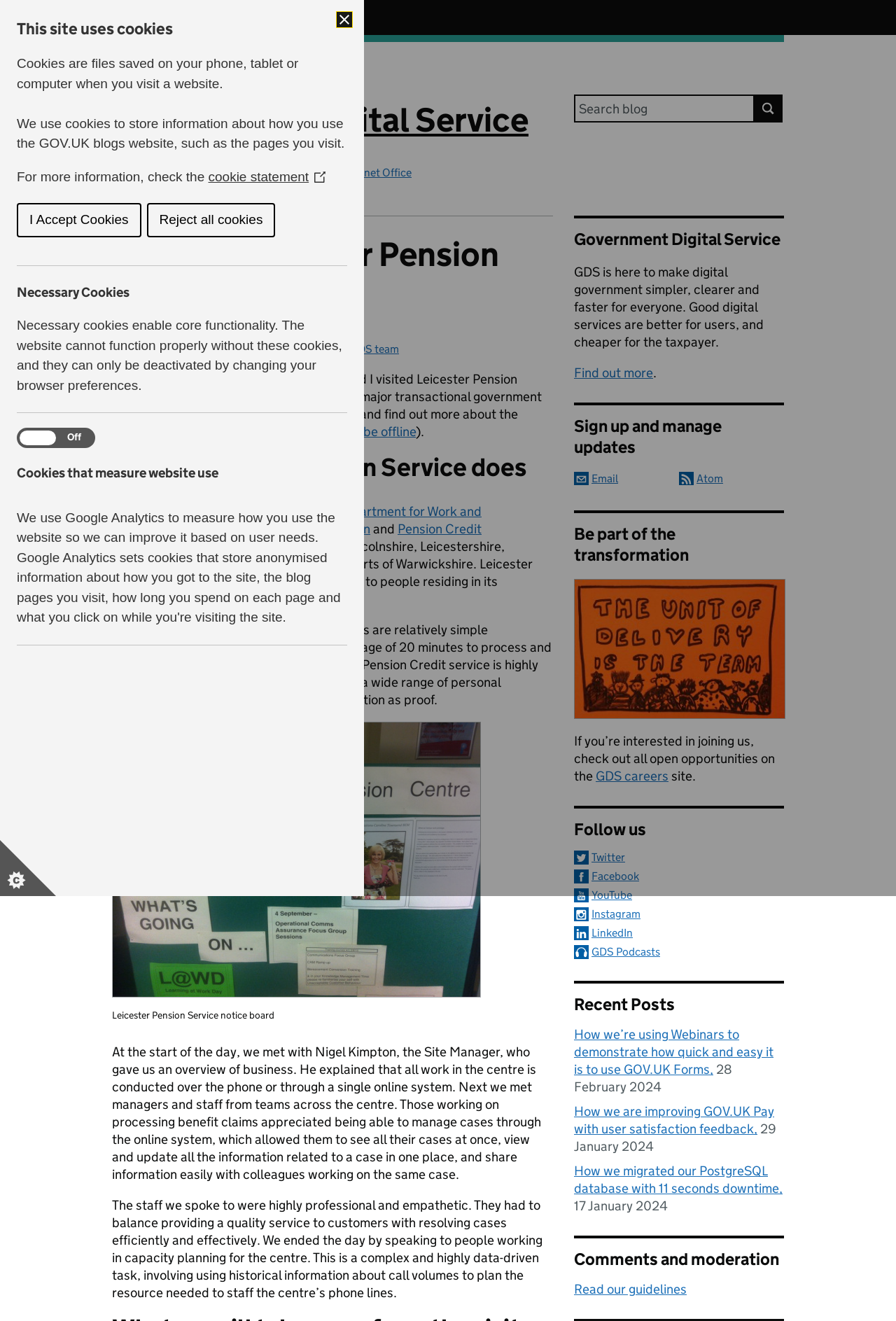Could you specify the bounding box coordinates for the clickable section to complete the following instruction: "Read more about the Department for Work and Pensions"?

[0.125, 0.381, 0.538, 0.406]